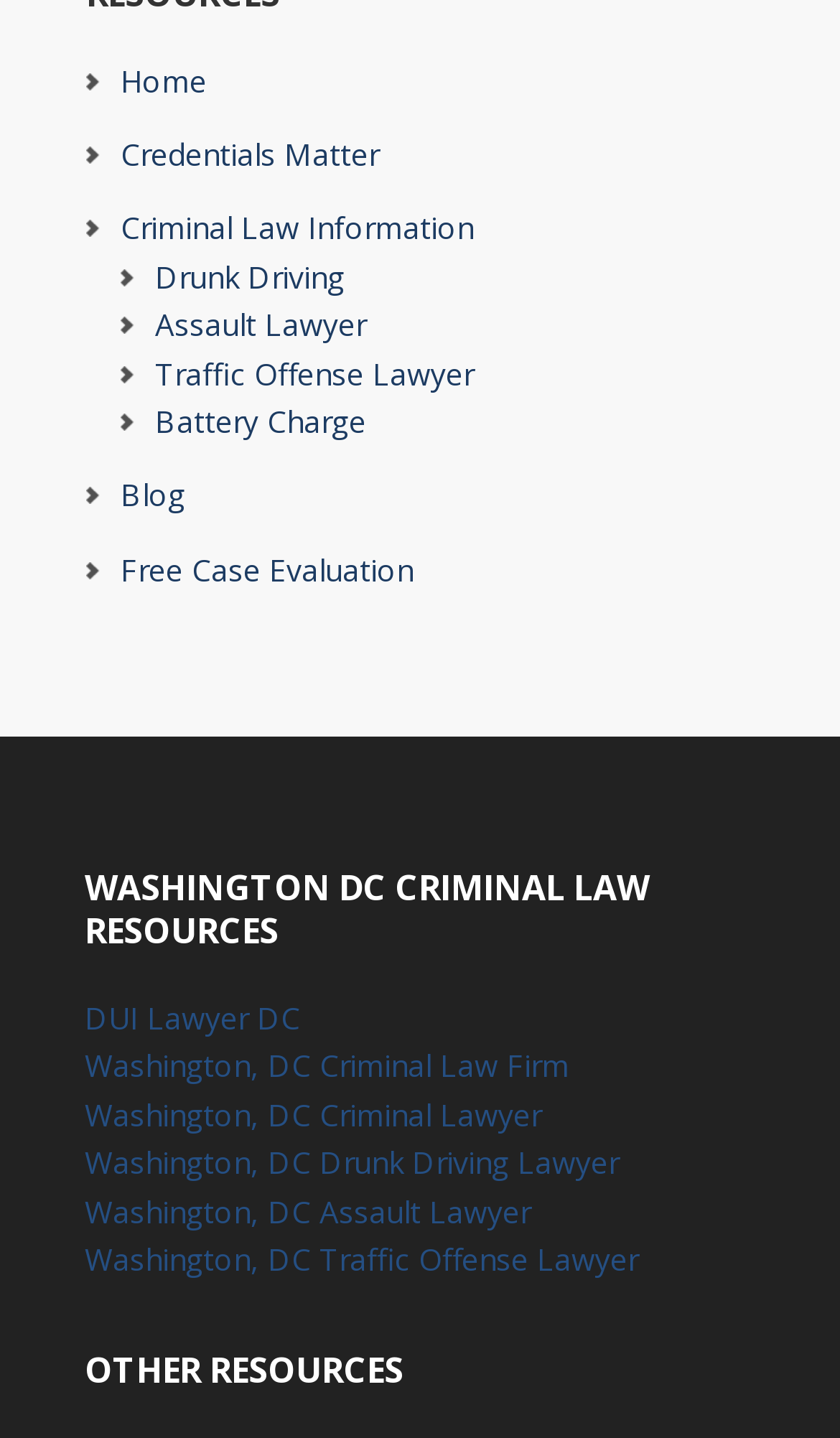How many links are in the top navigation menu?
We need a detailed and exhaustive answer to the question. Please elaborate.

I counted the links in the top navigation menu, which are 'Home', 'Credentials Matter', 'Criminal Law Information', 'Blog', 'Free Case Evaluation', and found that there are 7 links in total.